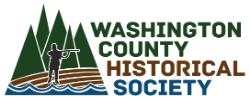Using the elements shown in the image, answer the question comprehensively: In which state is Washington County located?

The caption explicitly mentions that the Washington County Historical Society is committed to preserving and celebrating the unique heritage of Washington County, North Carolina, which indicates the location of the county.